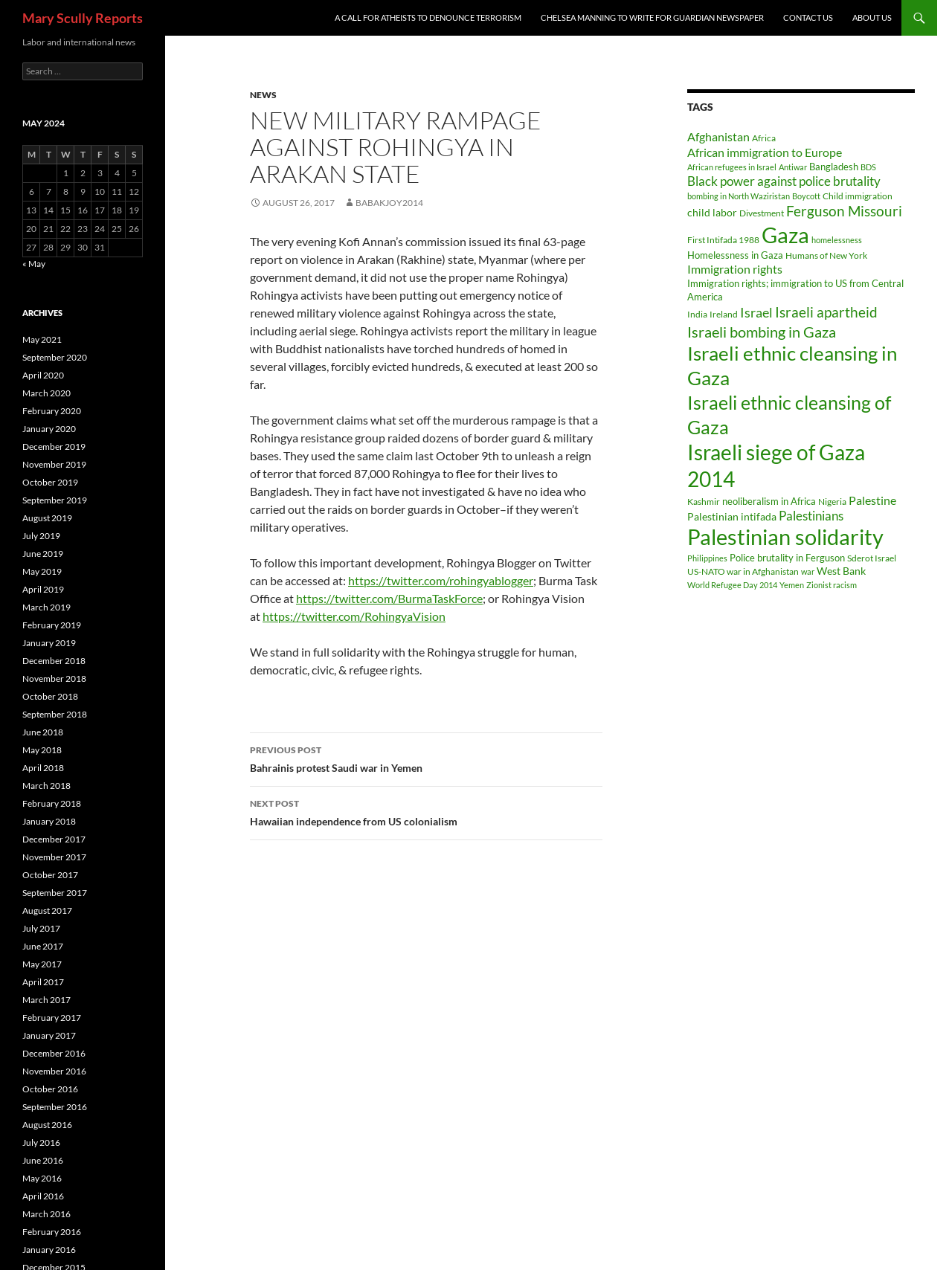Find the bounding box coordinates of the element to click in order to complete the given instruction: "Click the 'REQUEST TO CALL BACK' link."

None